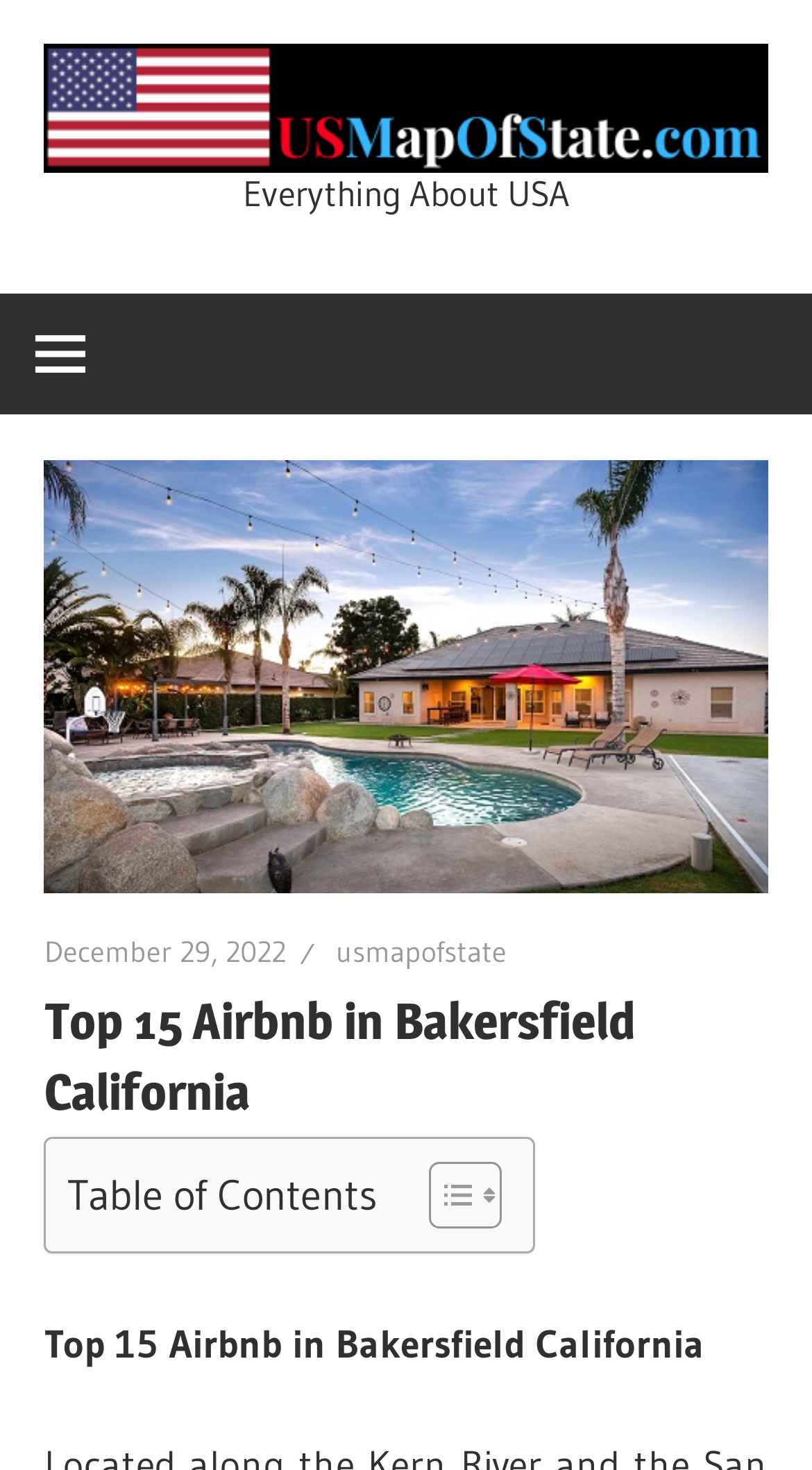Answer the following query concisely with a single word or phrase:
What is the purpose of the button with the toggle icon?

Toggle Table of Content